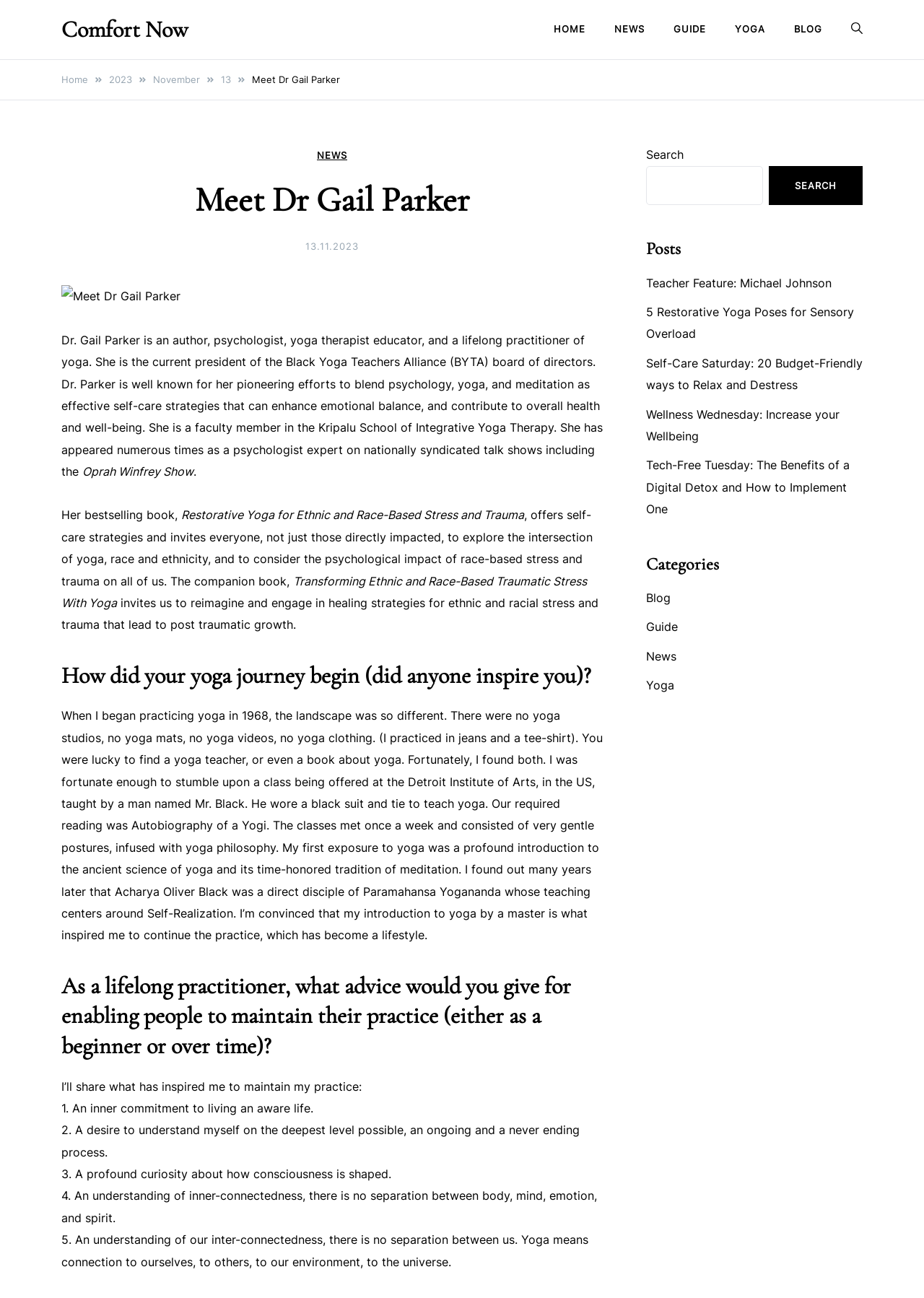Give a complete and precise description of the webpage's appearance.

This webpage is about Dr. Gail Parker, an author, psychologist, yoga therapist, educator, and president of the Black Yoga Teachers Alliance (BYTA) board of directors. At the top of the page, there is a navigation menu with links to "HOME", "NEWS", "GUIDE", "YOGA", and "BLOG". Below the navigation menu, there is a breadcrumbs section with links to "Home", "2023", "November", and "13".

The main content of the page is divided into sections. The first section has a heading "Meet Dr Gail Parker" and features a large image of Dr. Parker. Below the image, there is a brief introduction to Dr. Parker, describing her background and expertise.

The next section has a heading "How did your yoga journey begin (did anyone inspire you)?" and features a lengthy response from Dr. Parker, describing how she started practicing yoga in 1968 and was inspired by her teacher, Acharya Oliver Black.

The following section has a heading "As a lifelong practitioner, what advice would you give for enabling people to maintain their practice (either as a beginner or over time)?" and features Dr. Parker's response, listing five key points for maintaining a yoga practice.

On the right side of the page, there is a search bar with a button labeled "SEARCH". Below the search bar, there is a section with a heading "Posts" that lists several links to blog posts, including "Teacher Feature: Michael Johnson", "5 Restorative Yoga Poses for Sensory Overload", and "Self-Care Saturday: 20 Budget-Friendly ways to Relax and Destress". Further down, there is a section with a heading "Сategories" that lists links to categories such as "Blog", "Guide", "News", and "Yoga".